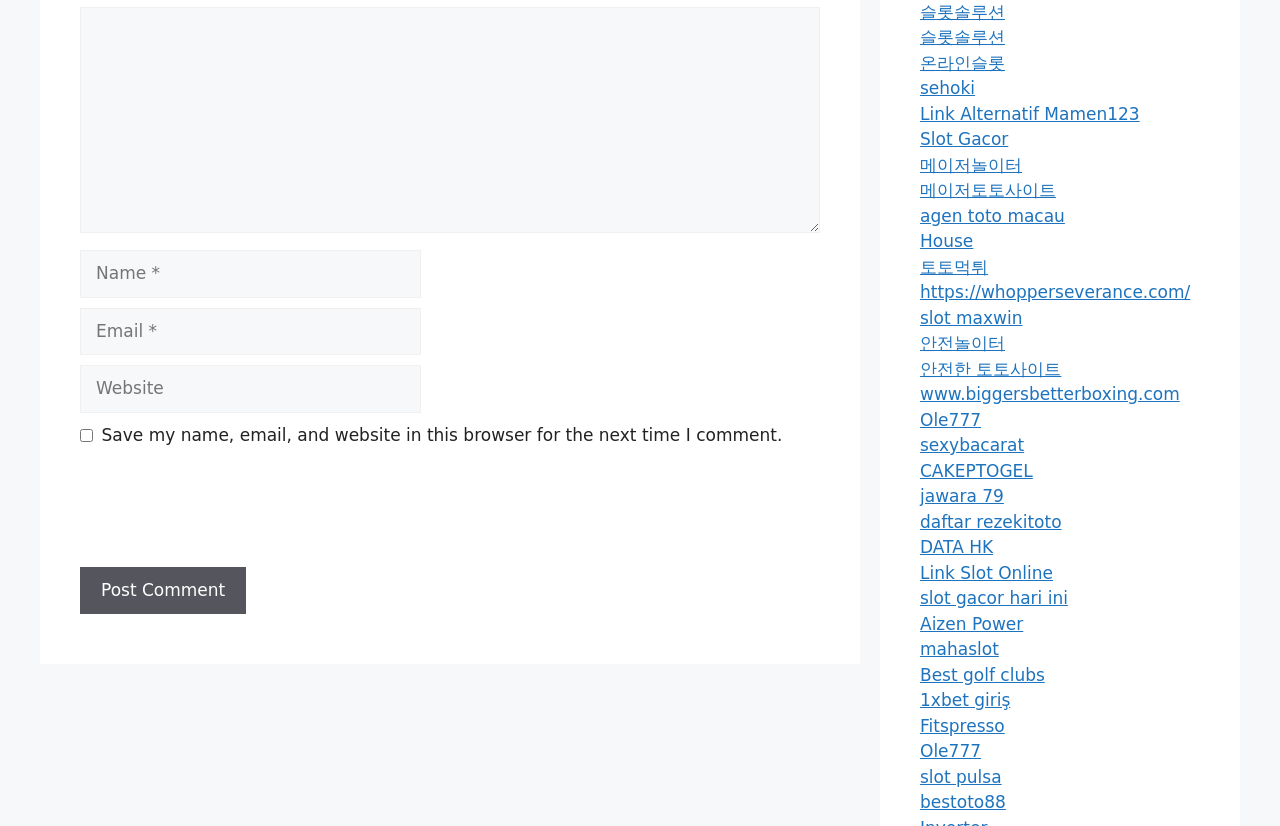Please specify the bounding box coordinates of the clickable section necessary to execute the following command: "Click the Post Comment button".

[0.062, 0.686, 0.192, 0.744]